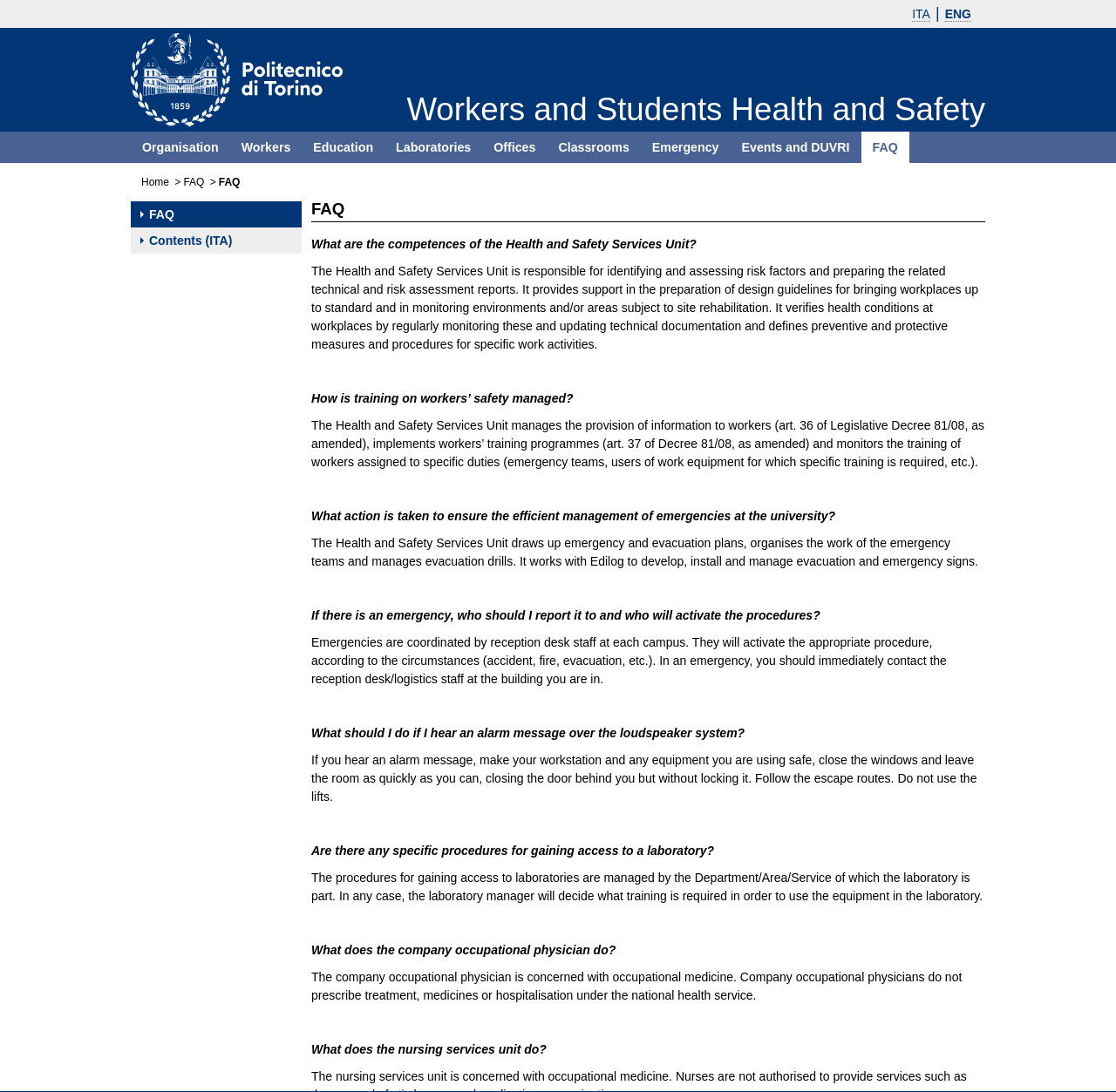Please determine the bounding box coordinates of the element's region to click in order to carry out the following instruction: "Switch to Italiano". The coordinates should be four float numbers between 0 and 1, i.e., [left, top, right, bottom].

[0.817, 0.006, 0.834, 0.02]